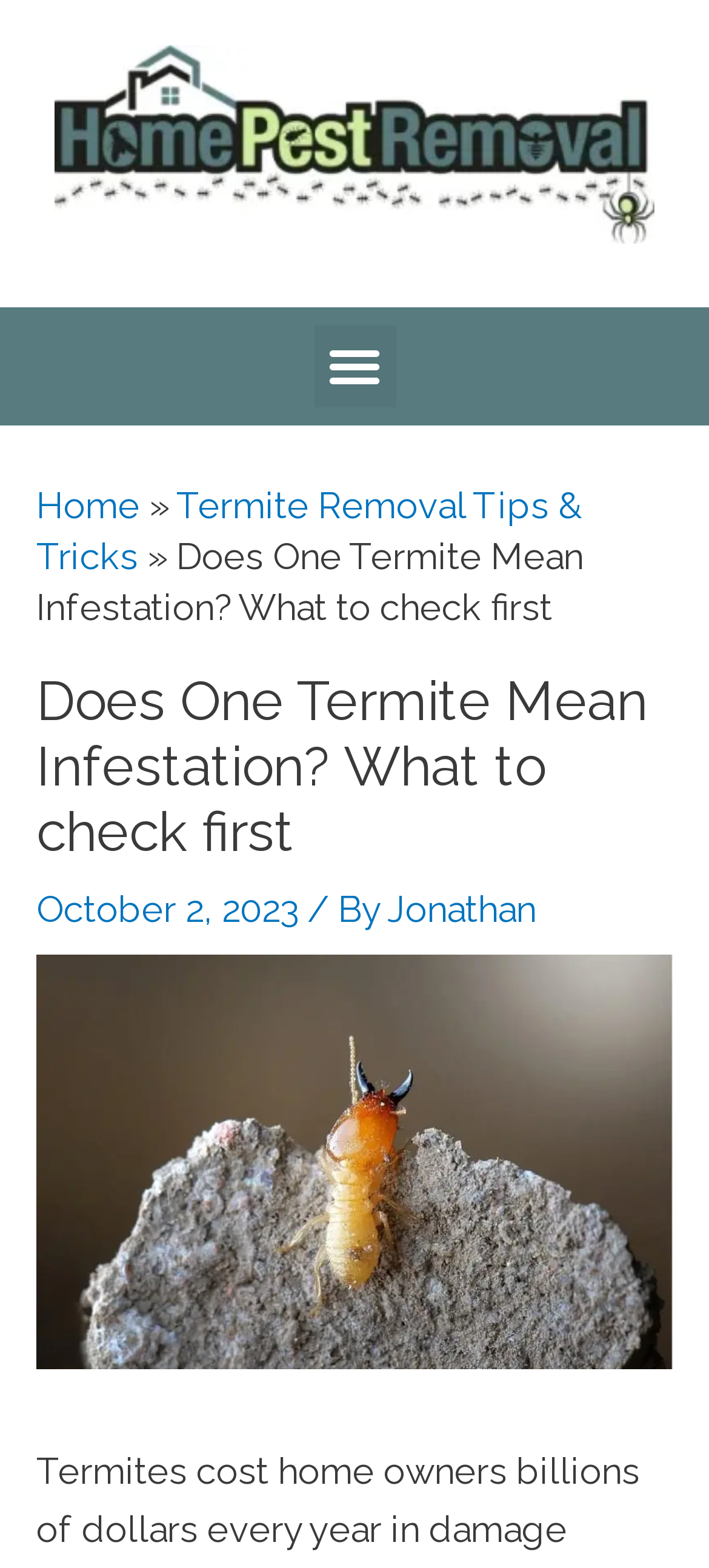Carefully examine the image and provide an in-depth answer to the question: Who is the author of the article?

The author of the article is mentioned at the bottom of the article, where it says '/ By Jonathan', indicating that Jonathan is the author of the article.